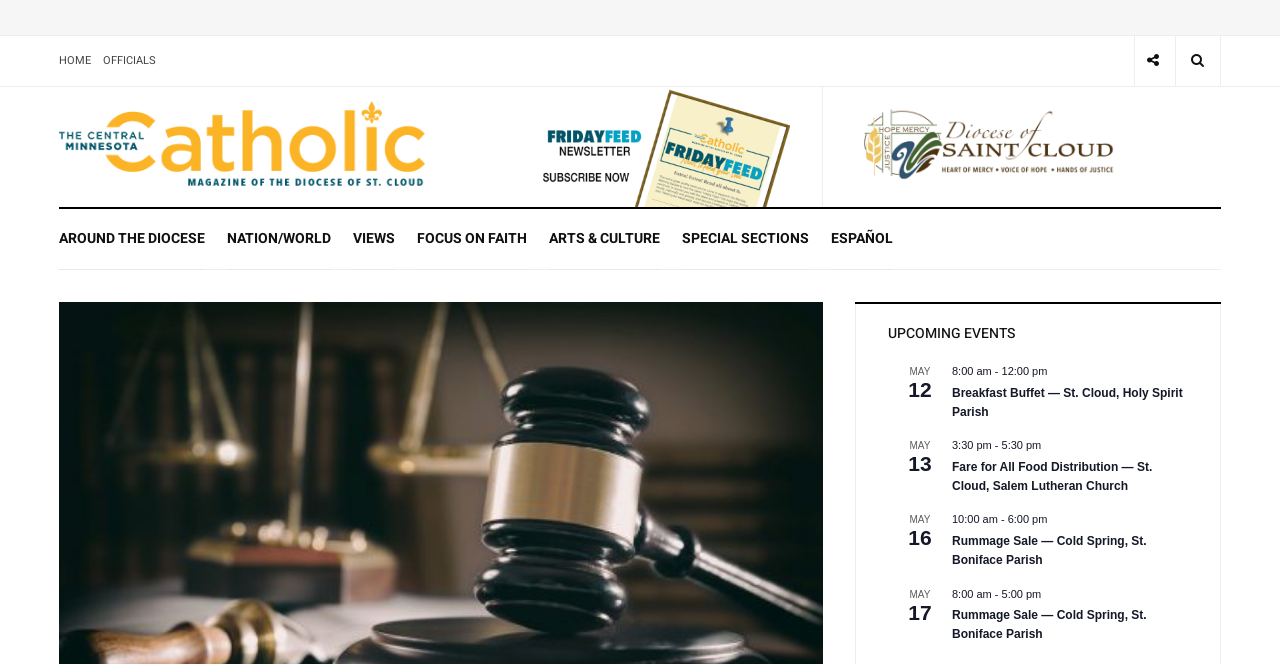Give an extensive and precise description of the webpage.

This webpage is about a news article from The Central Minnesota Catholic, with a headline "Judge dismisses Covington Catholic student's suit against newspaper". 

At the top of the page, there are several buttons and links, including a "HOME" button, an "OFFICIALS" link, and two buttons with icons. Below these, there are three layout tables, each containing a link and an image. The first layout table has a link to "The Central Minnesota Catholic" and an image with the same name. The second and third layout tables have links with no text.

On the left side of the page, there are several links to different sections, including "AROUND THE DIOCESE", "NATION/WORLD", "VIEWS", "FOCUS ON FAITH", "ARTS & CULTURE", and "SPECIAL SECTIONS". There is also a link to "ESPAÑOL" for Spanish language content.

The main content of the page is a list of upcoming events, with a heading "UPCOMING EVENTS" at the top. Each event is listed with a date, time, and description, and some events have links to more information. The events are listed in a vertical column, with the most recent events at the top.